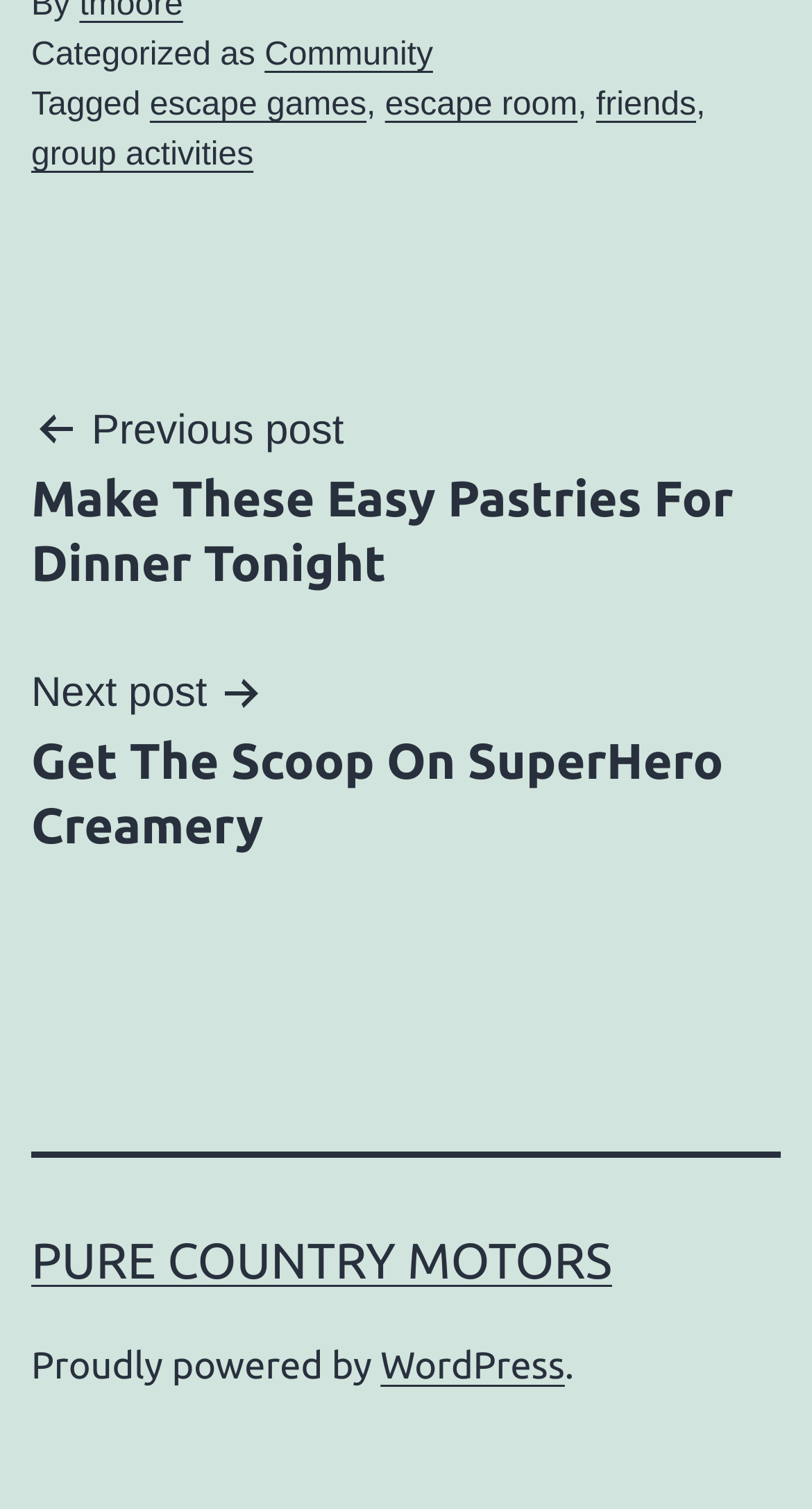Determine the bounding box coordinates of the clickable area required to perform the following instruction: "Check out group activities". The coordinates should be represented as four float numbers between 0 and 1: [left, top, right, bottom].

[0.038, 0.091, 0.312, 0.114]